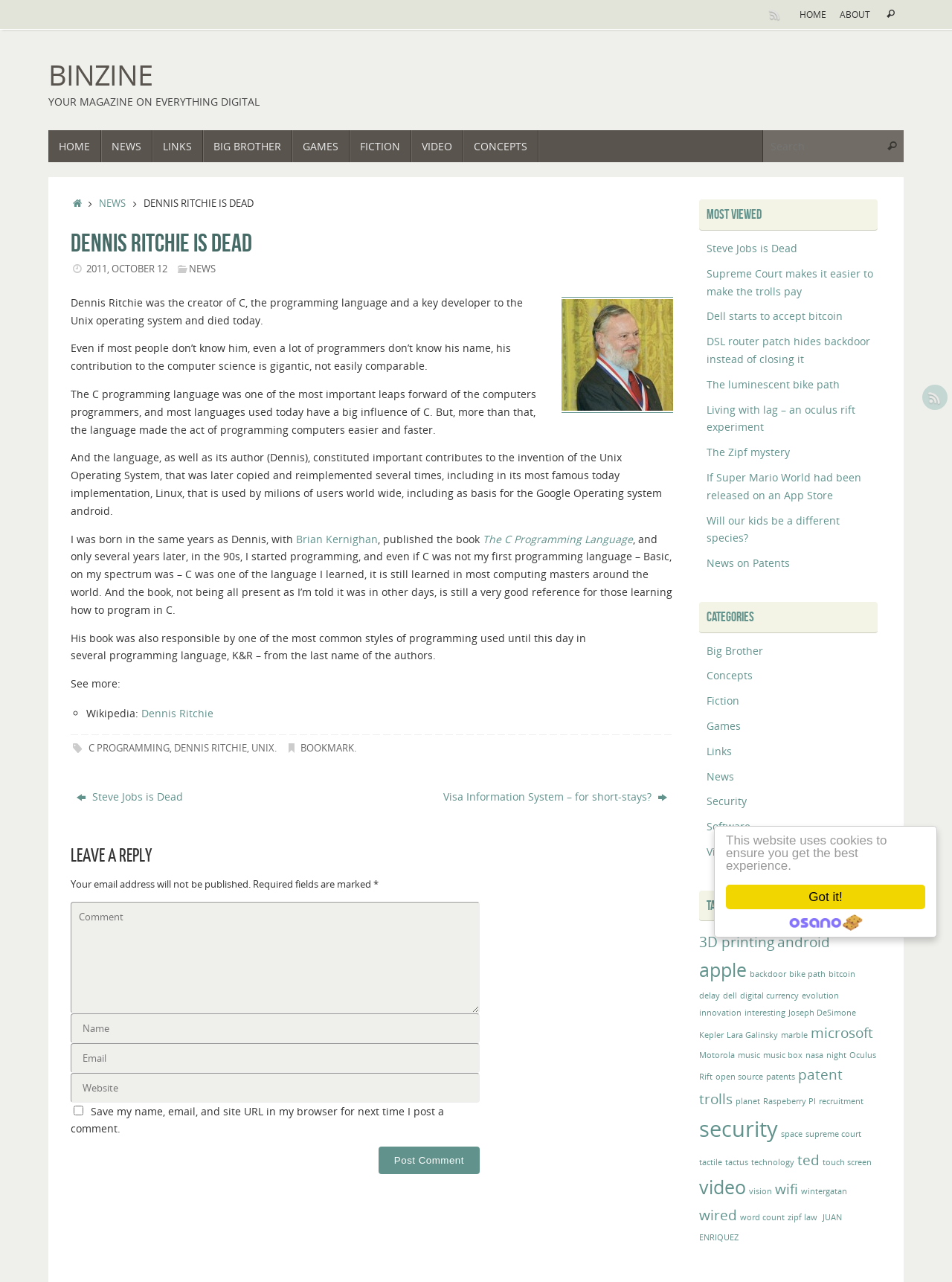Identify the bounding box coordinates of the element to click to follow this instruction: 'View most viewed articles'. Ensure the coordinates are four float values between 0 and 1, provided as [left, top, right, bottom].

[0.734, 0.156, 0.922, 0.18]